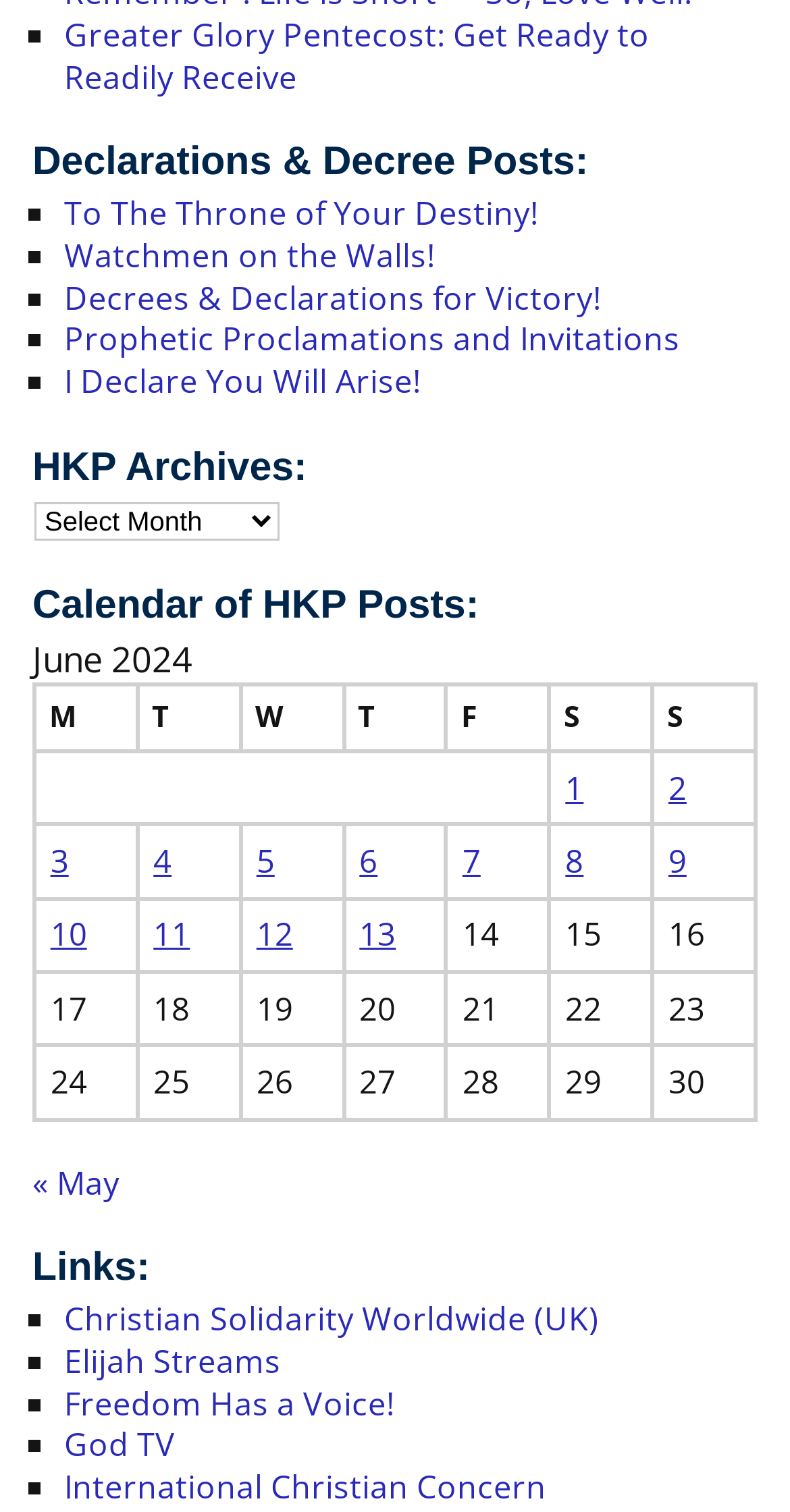What is the title of the first declaration post?
Please give a detailed and elaborate answer to the question.

The first declaration post is titled 'Greater Glory Pentecost: Get Ready to Readily Receive', which can be found in the list of declaration posts on the webpage.